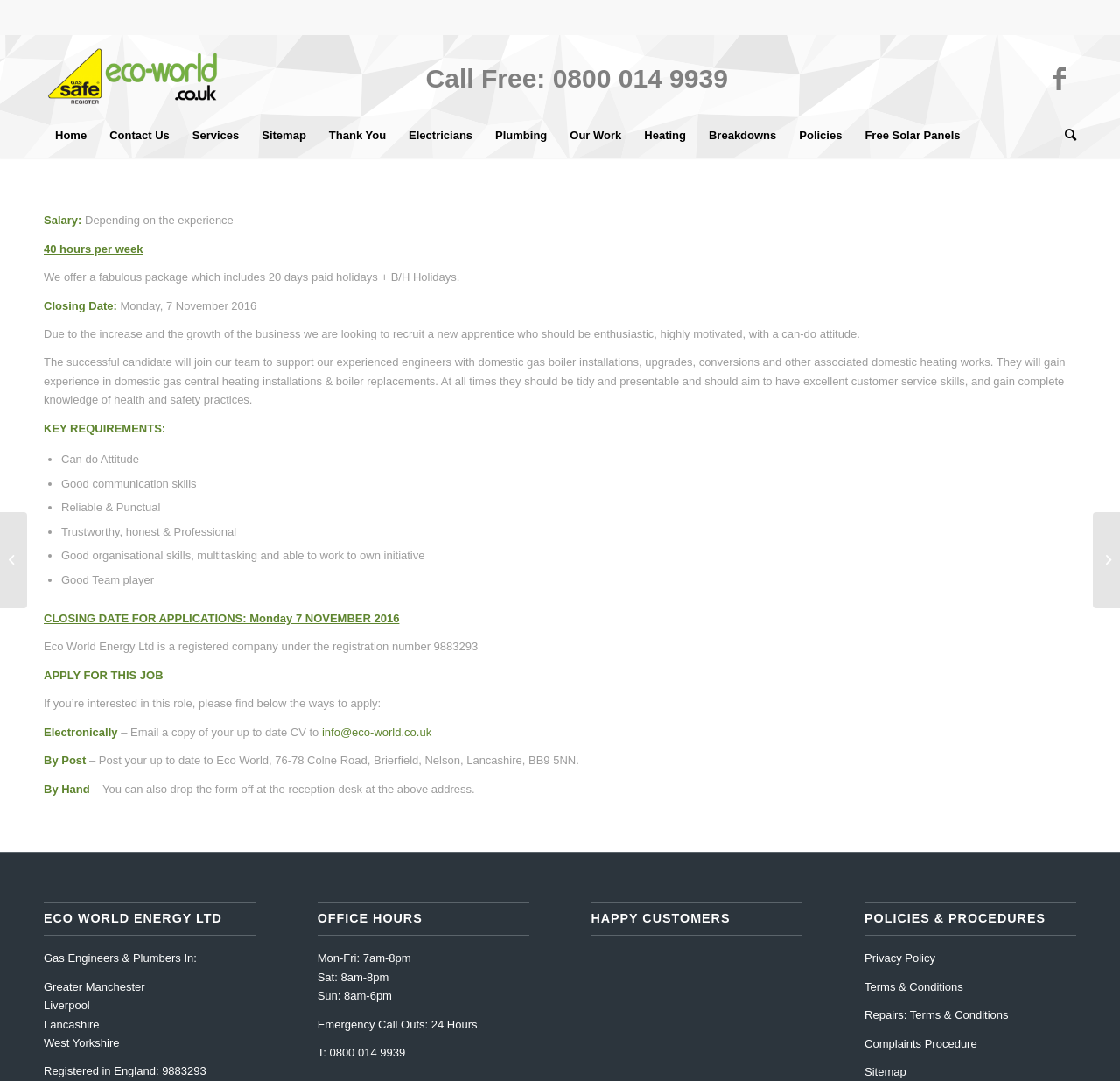Determine the bounding box coordinates of the region to click in order to accomplish the following instruction: "View the privacy policy". Provide the coordinates as four float numbers between 0 and 1, specifically [left, top, right, bottom].

[0.772, 0.88, 0.835, 0.892]